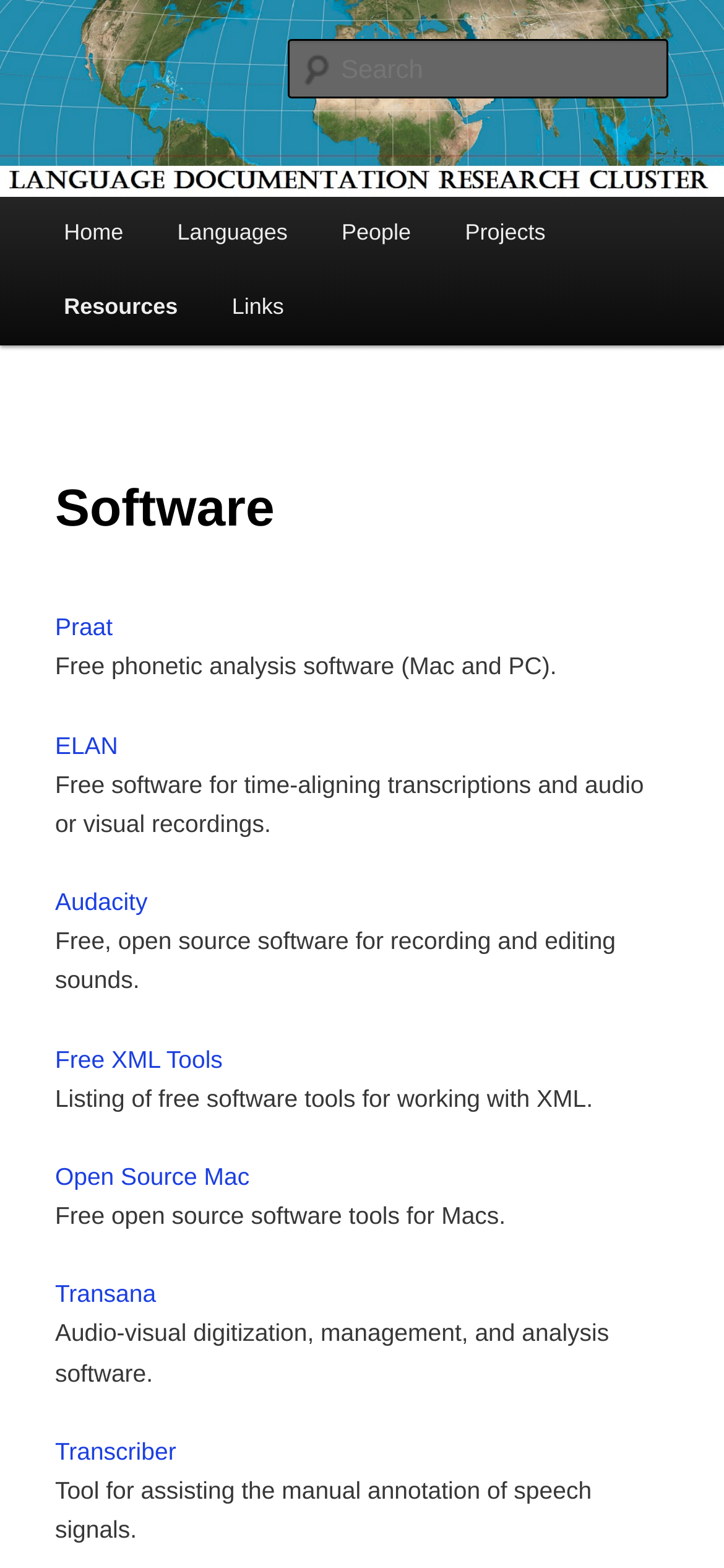Pinpoint the bounding box coordinates of the element you need to click to execute the following instruction: "Check out Transana software". The bounding box should be represented by four float numbers between 0 and 1, in the format [left, top, right, bottom].

[0.076, 0.816, 0.216, 0.834]